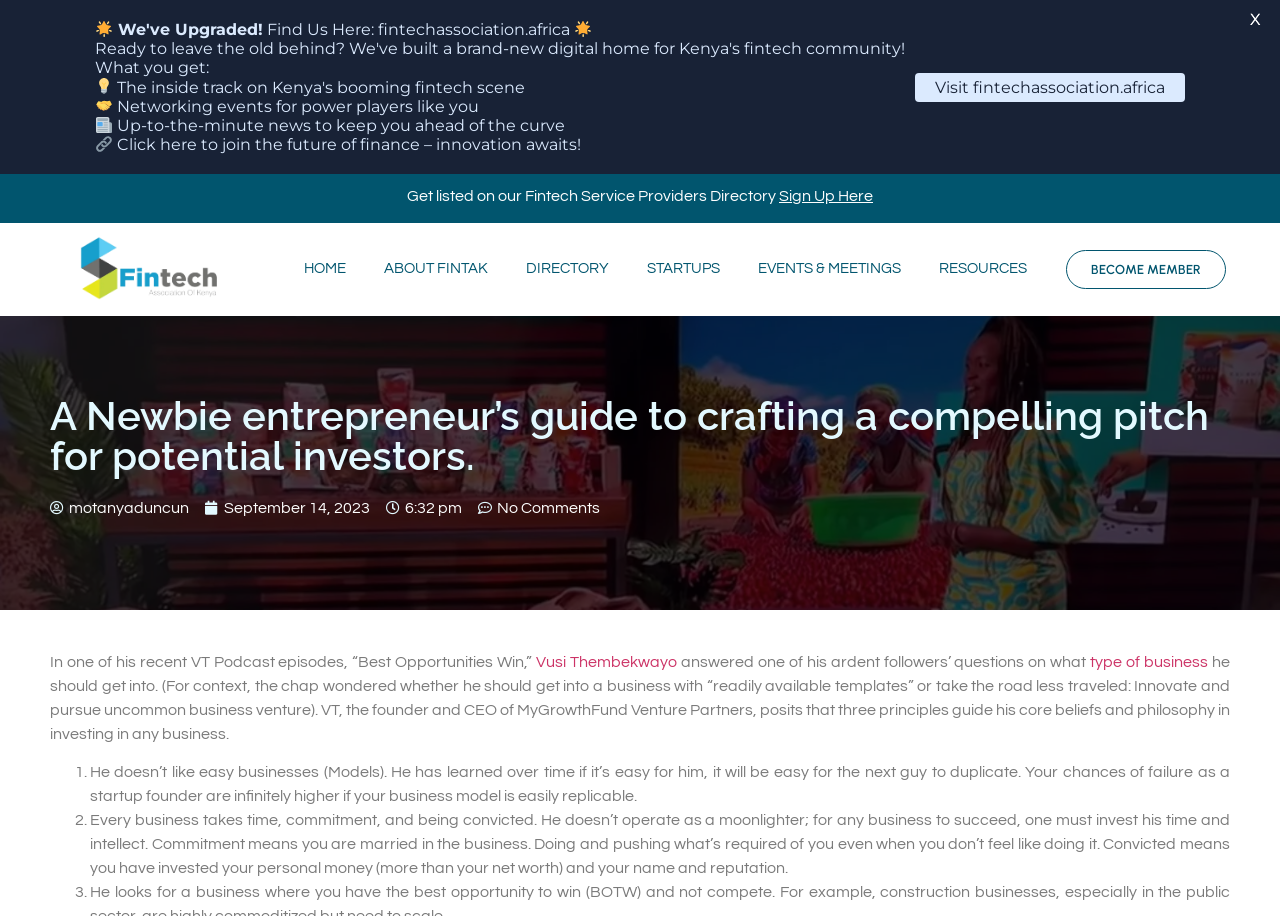Based on the image, please respond to the question with as much detail as possible:
What is the name of the directory mentioned on the webpage?

The name of the directory can be found in the text 'Get listed on our Fintech Service Providers Directory' which is a call to action to get listed on the directory.